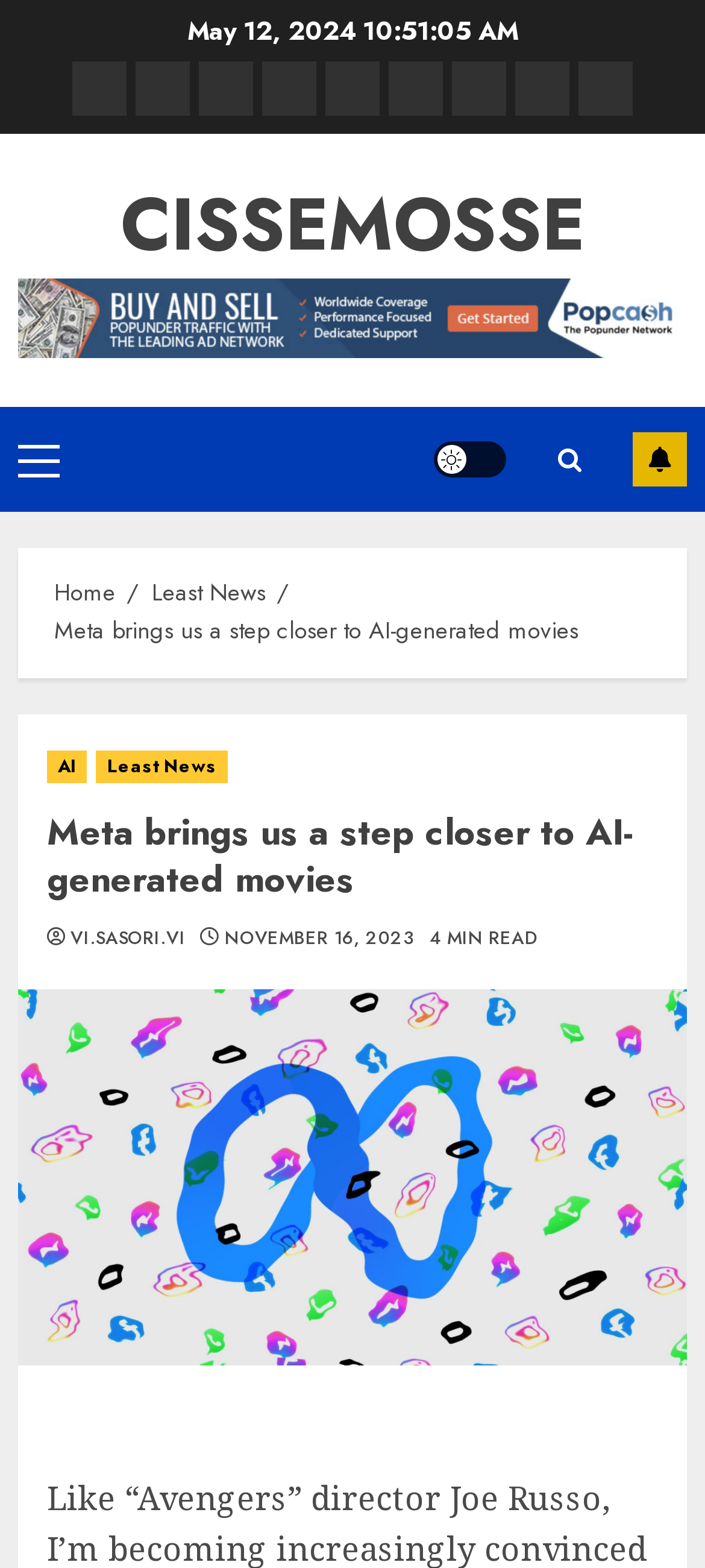Could you specify the bounding box coordinates for the clickable section to complete the following instruction: "Subscribe by clicking the 'SUBSCRIBE' button"?

[0.897, 0.276, 0.974, 0.31]